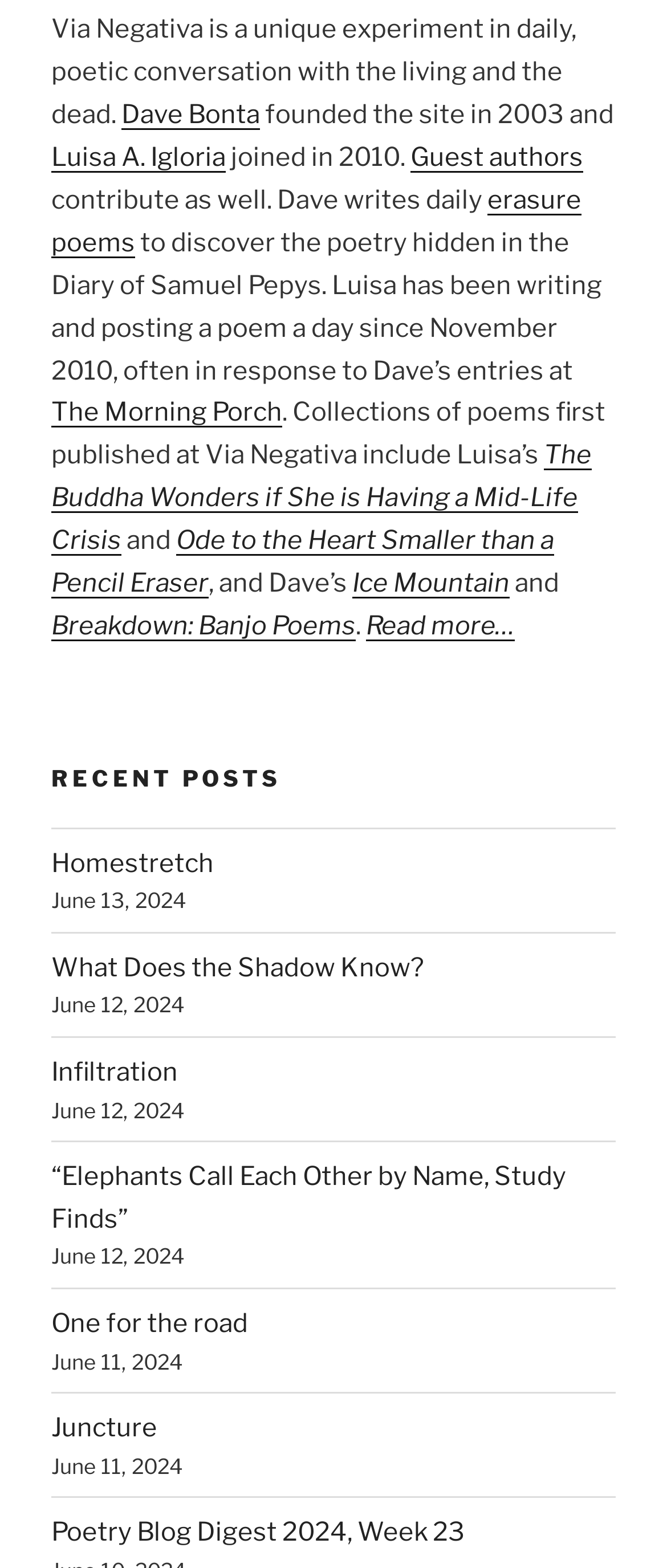Highlight the bounding box coordinates of the element that should be clicked to carry out the following instruction: "Visit Dave Bonta's page". The coordinates must be given as four float numbers ranging from 0 to 1, i.e., [left, top, right, bottom].

[0.182, 0.064, 0.39, 0.083]